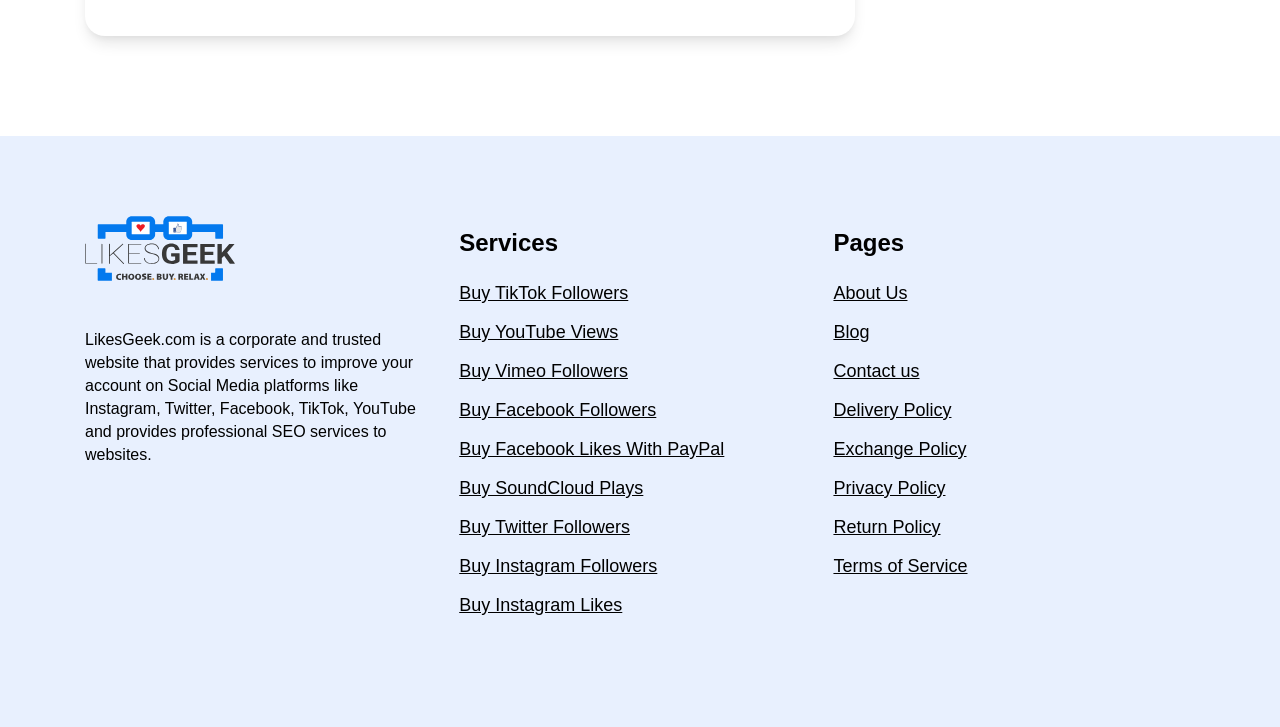Based on the image, give a detailed response to the question: What are the categories of services offered?

The webpage has two categories of services offered, namely 'Services' and 'Pages', which are indicated by the StaticText elements with these labels.